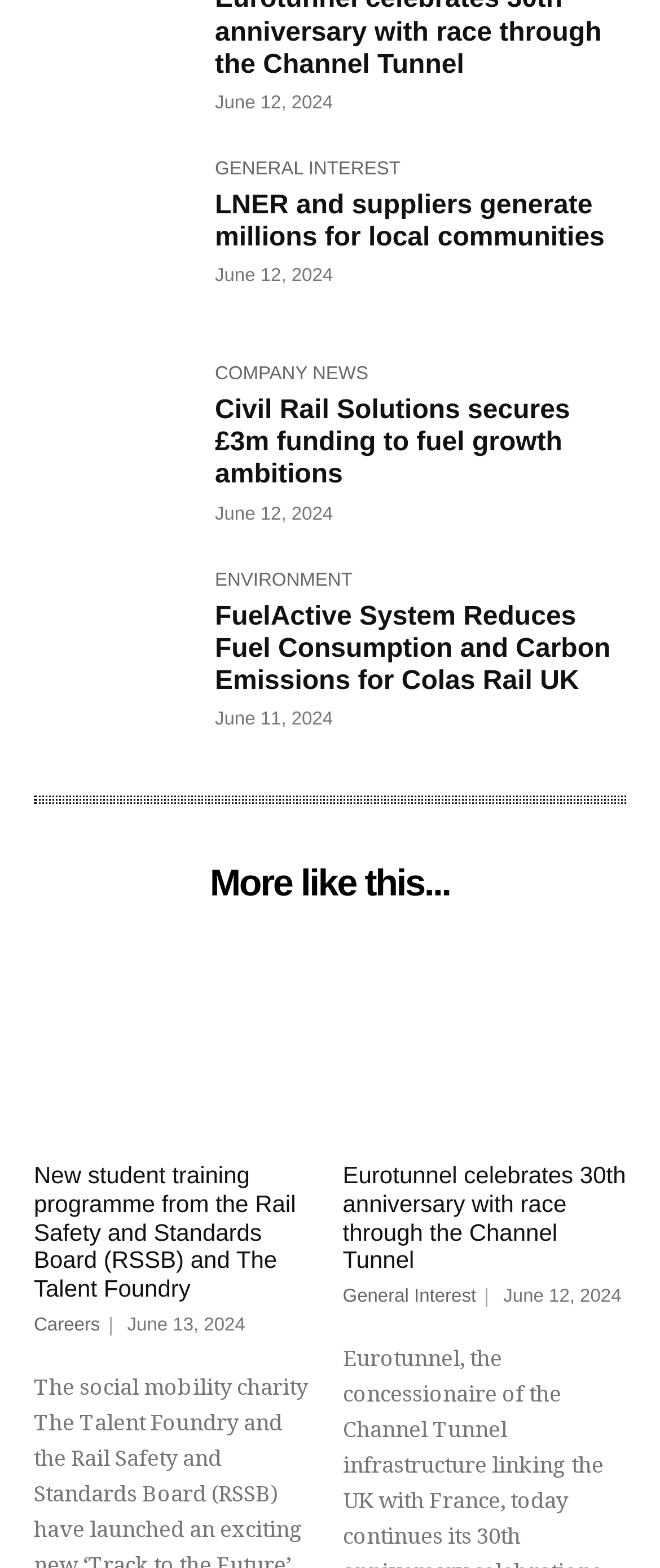Identify the bounding box of the UI element described as follows: "Careers". Provide the coordinates as four float numbers in the range of 0 to 1 [left, top, right, bottom].

[0.051, 0.84, 0.17, 0.852]